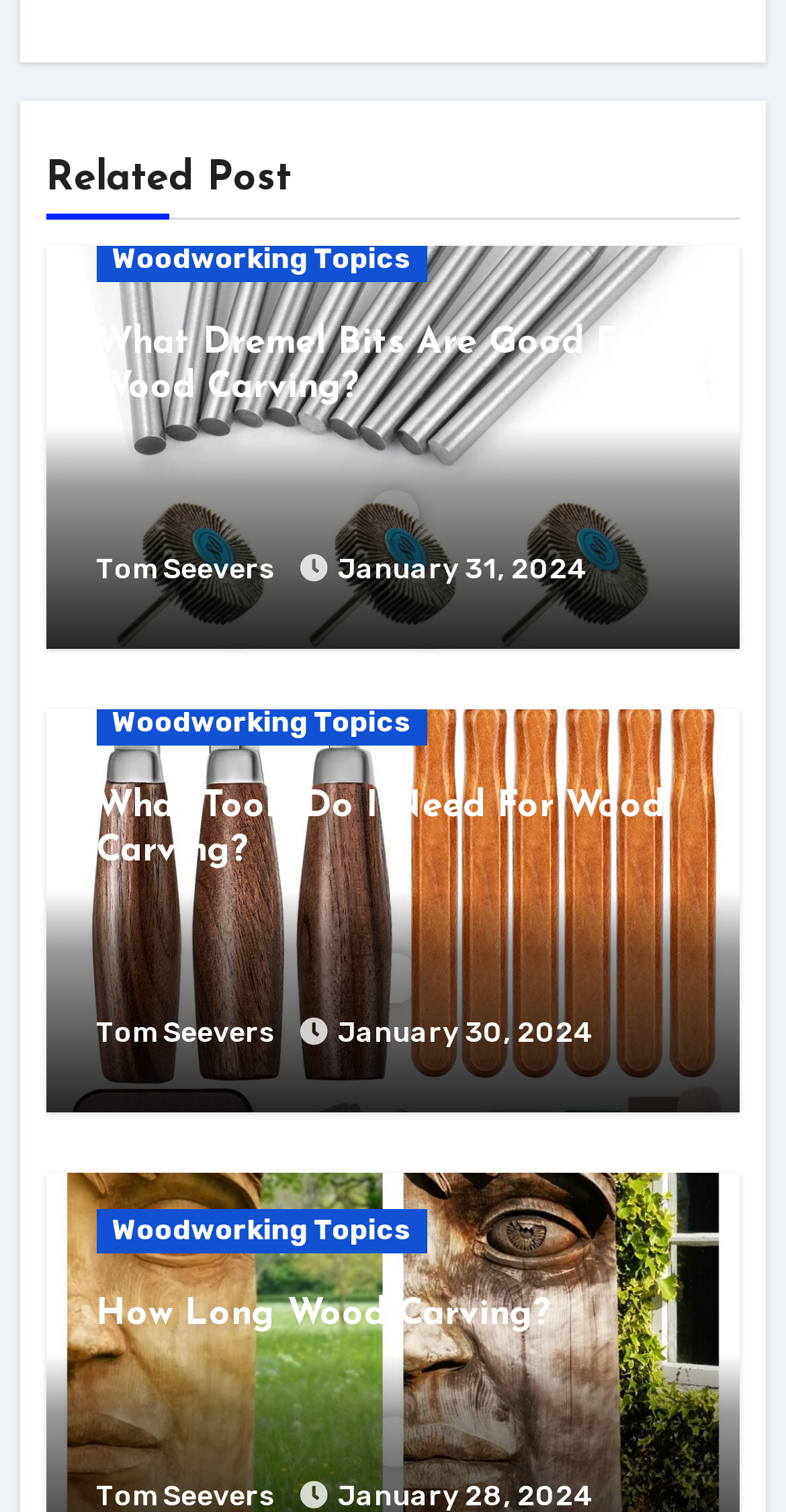Respond with a single word or phrase:
What is the topic of the related posts?

Woodworking Topics